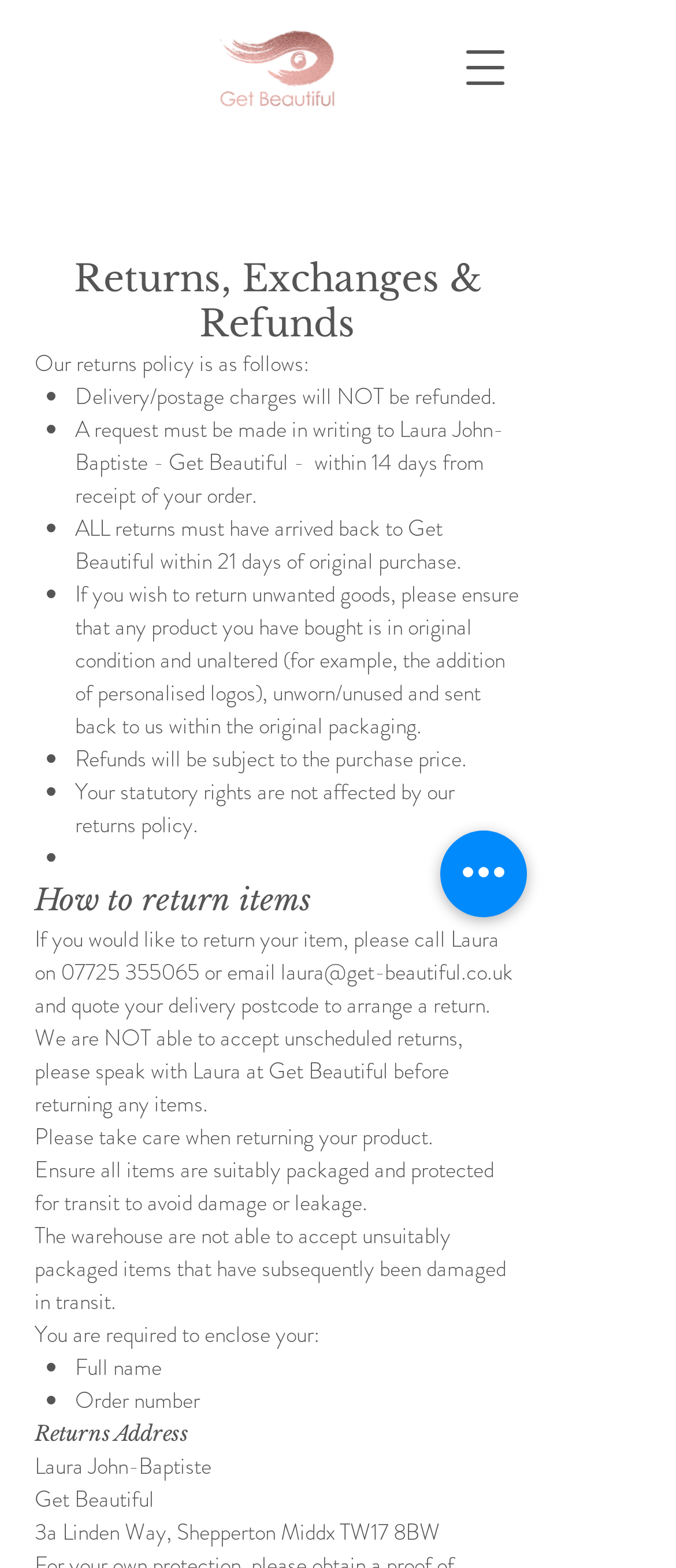Provide a short answer to the following question with just one word or phrase: What is the purpose of this webpage?

Return/Refund Policy